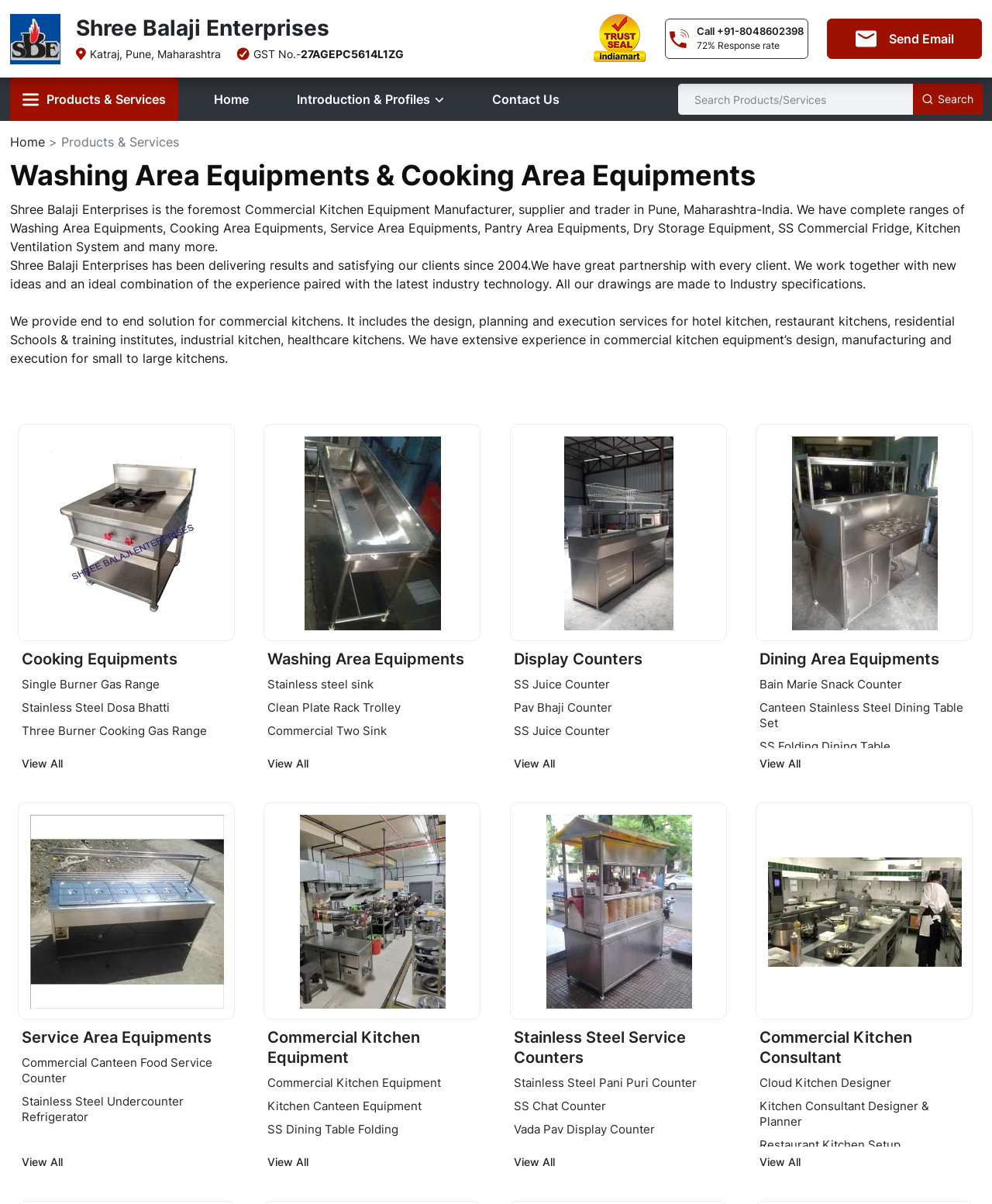Identify the bounding box coordinates of the clickable region required to complete the instruction: "View all cooking equipments". The coordinates should be given as four float numbers within the range of 0 and 1, i.e., [left, top, right, bottom].

[0.021, 0.627, 0.063, 0.647]